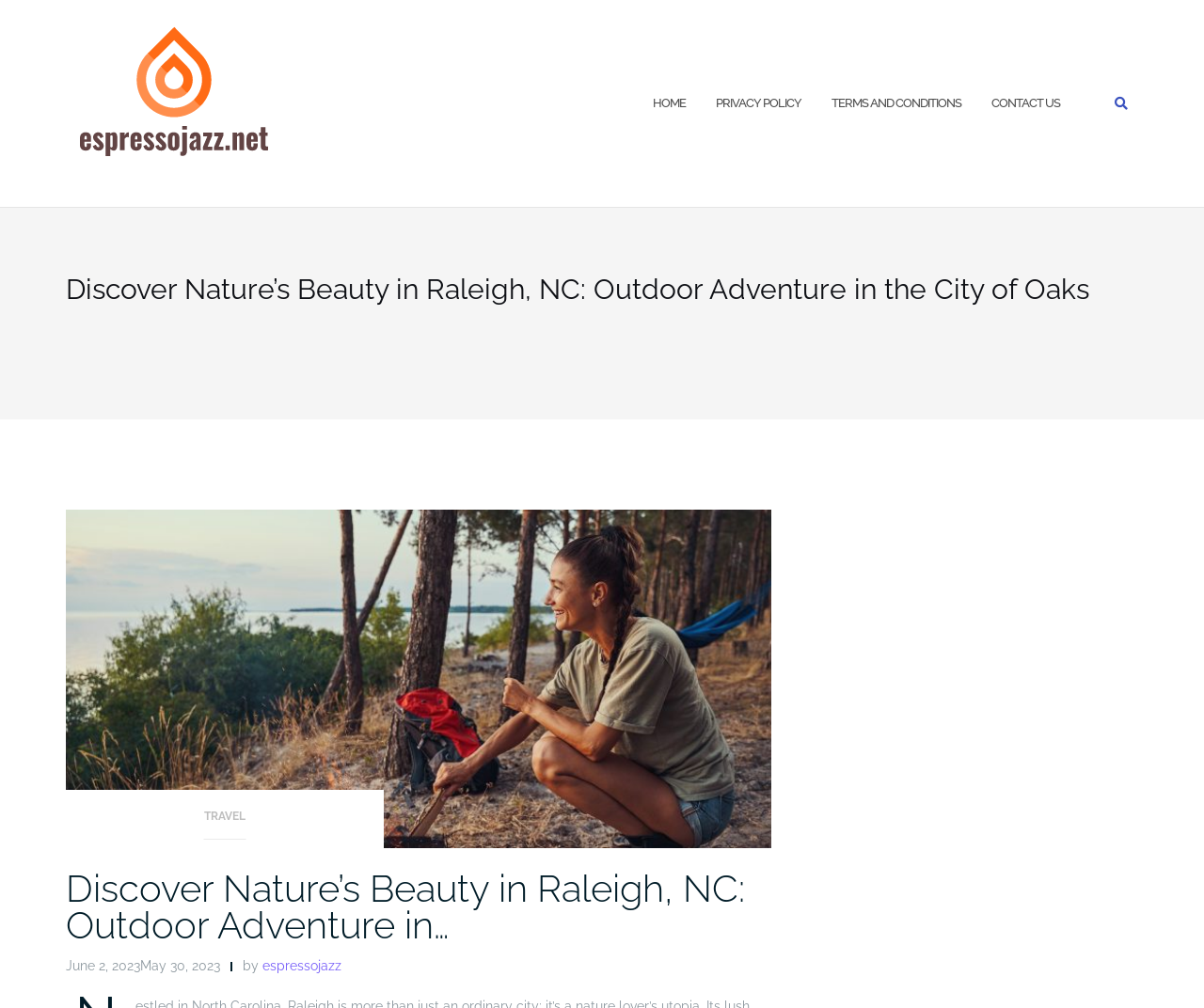Please determine the bounding box of the UI element that matches this description: espressojazz. The coordinates should be given as (top-left x, top-left y, bottom-right x, bottom-right y), with all values between 0 and 1.

[0.218, 0.95, 0.284, 0.965]